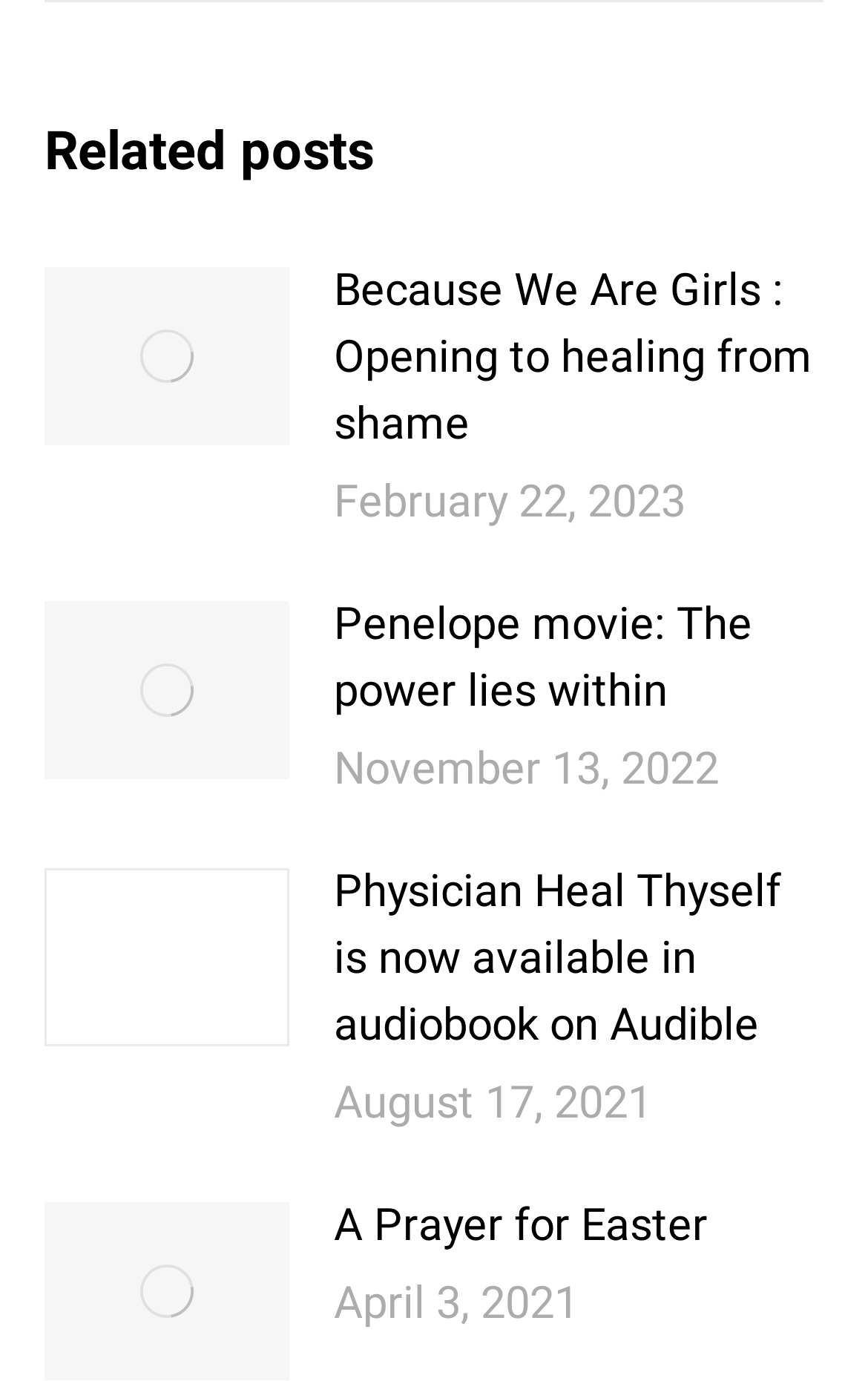What is the common theme among the posts?
Answer the question with just one word or phrase using the image.

Blog posts